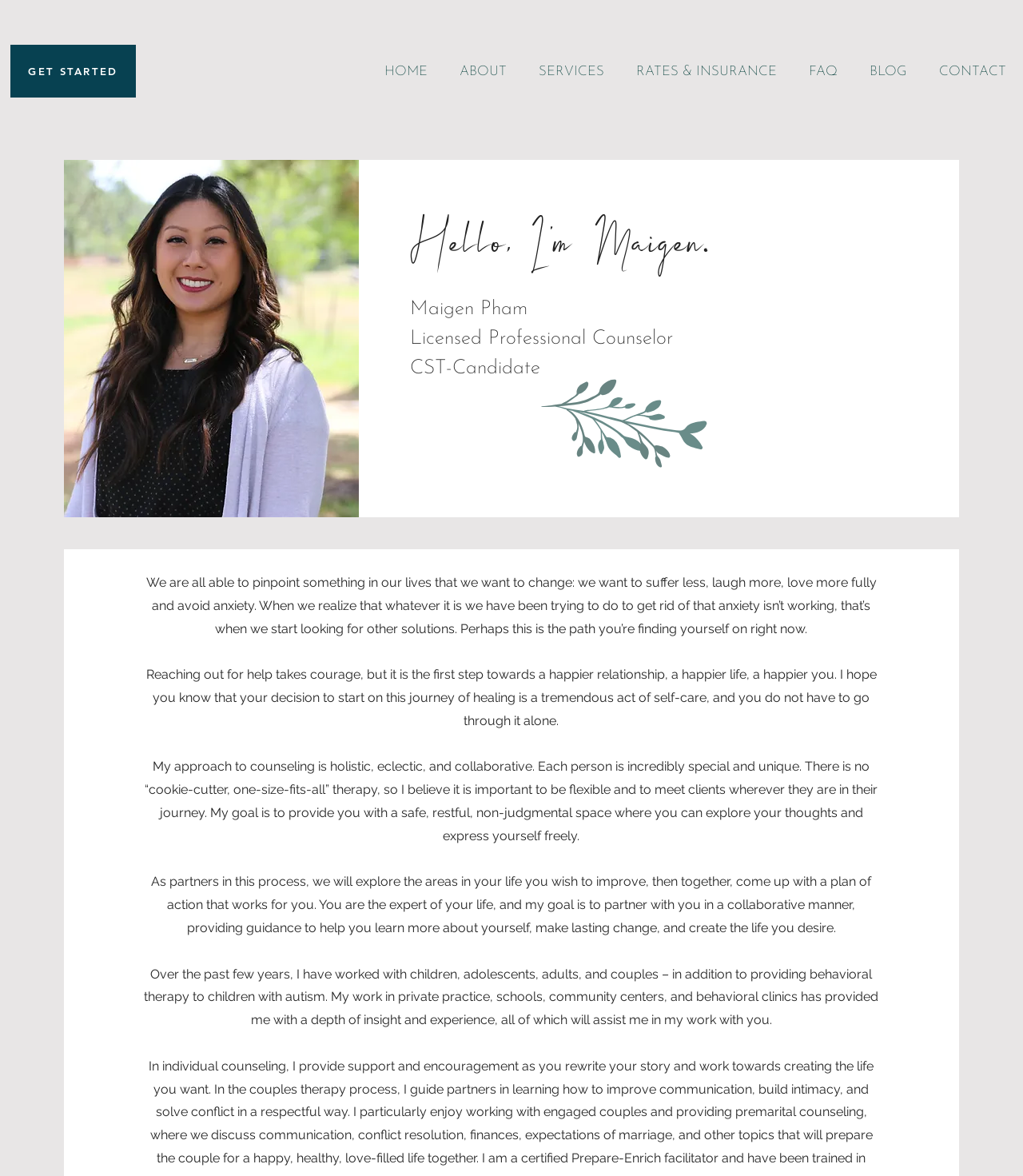Extract the main title from the webpage.

Hello, I'm Maigen.